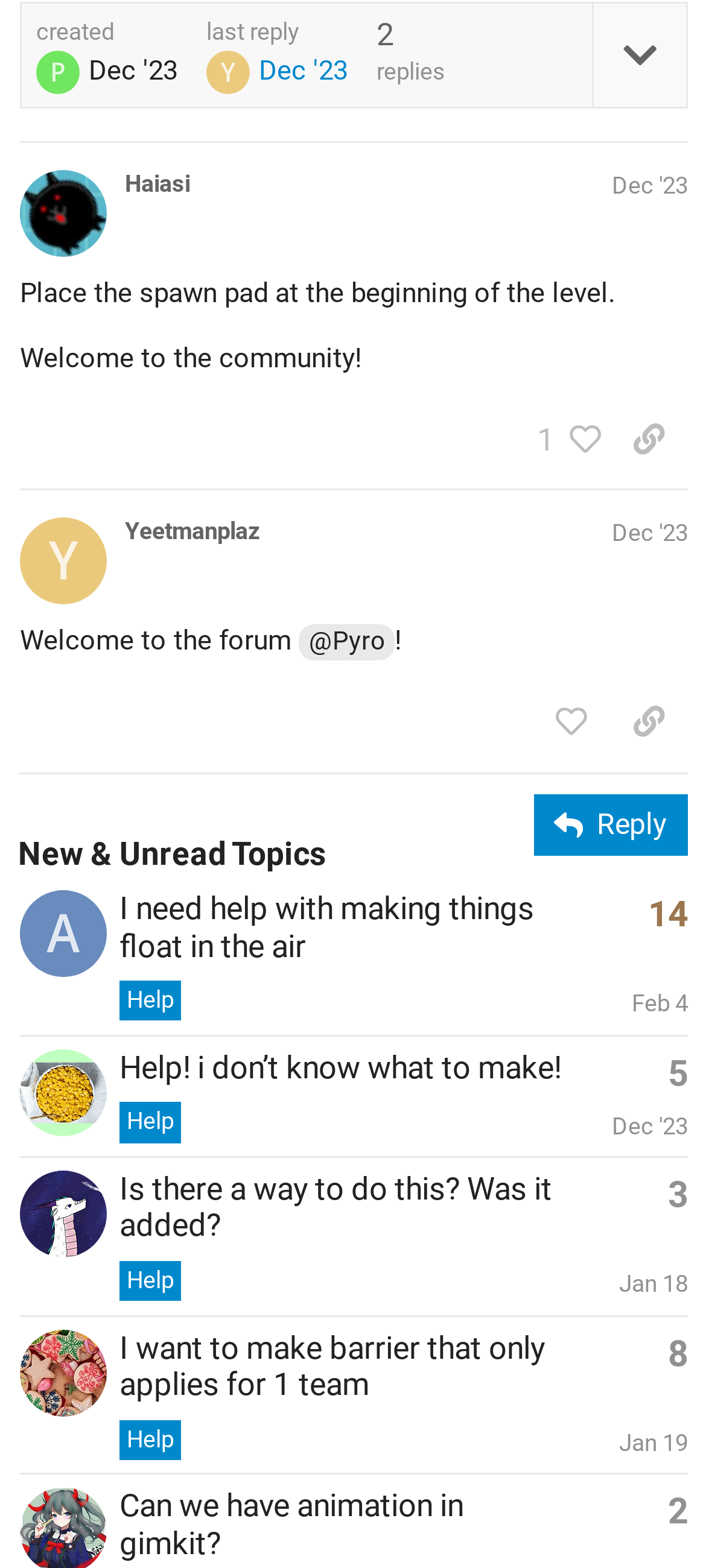Show the bounding box coordinates for the element that needs to be clicked to execute the following instruction: "Share a link to the post by Haiasi". Provide the coordinates in the form of four float numbers between 0 and 1, i.e., [left, top, right, bottom].

[0.864, 0.258, 0.974, 0.302]